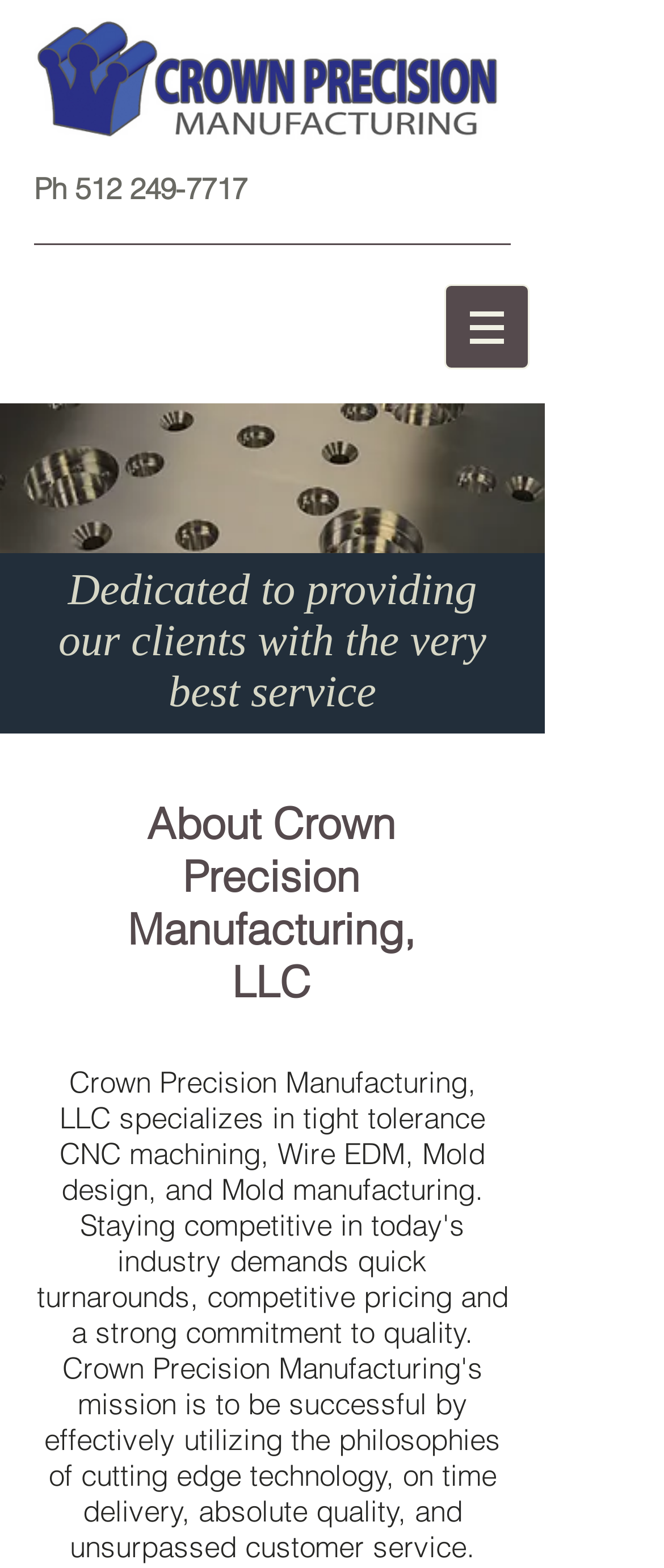Review the image closely and give a comprehensive answer to the question: What is the phone number of Crown Precision?

I found the phone number by looking at the link element with the text '512 249-7717' which is located near the top of the page, below the navigation menu.